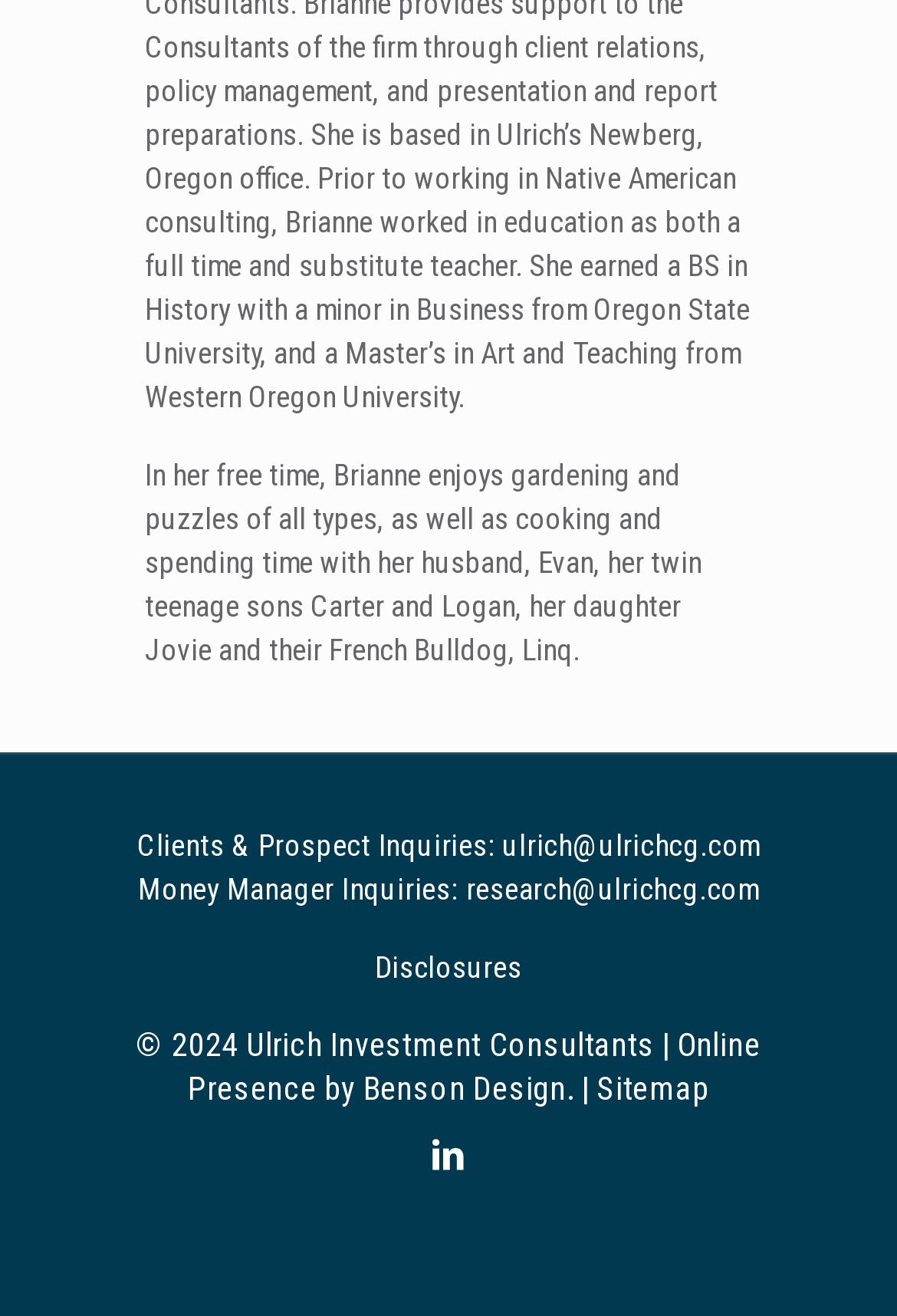Please give a succinct answer using a single word or phrase:
What social media platform is linked on the webpage?

LinkedIn